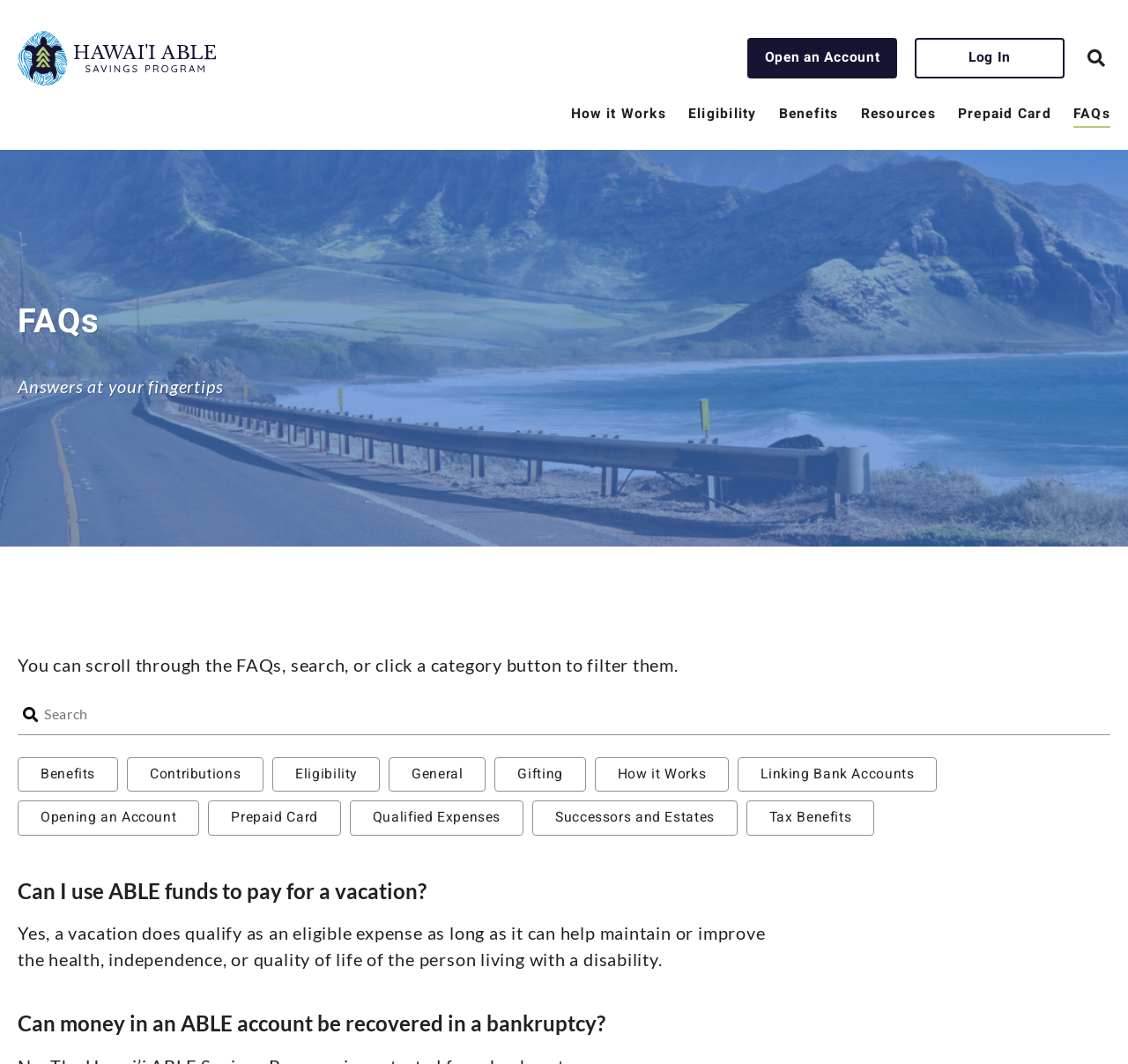Specify the bounding box coordinates for the region that must be clicked to perform the given instruction: "Click on Benefits".

[0.016, 0.711, 0.105, 0.744]